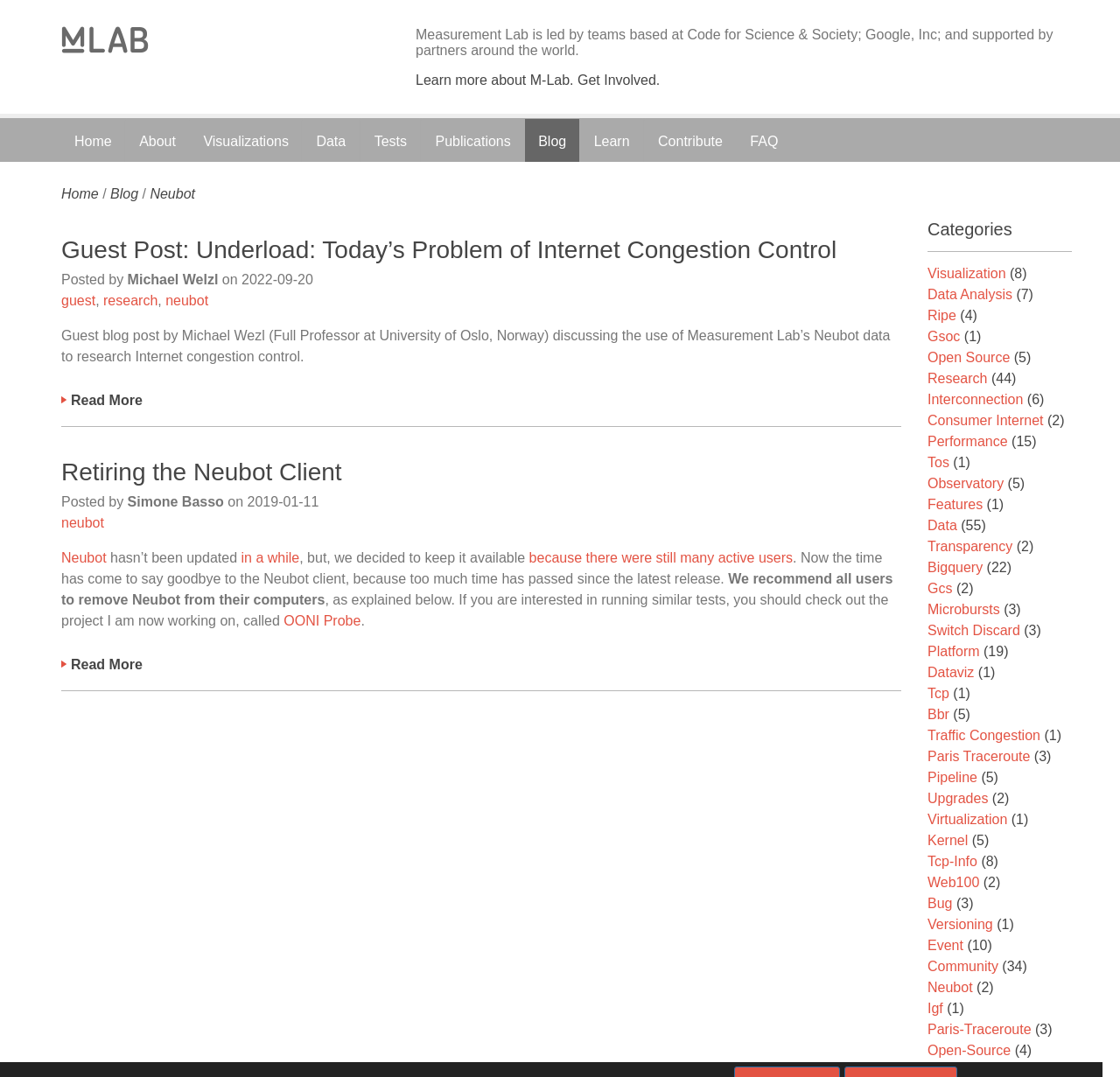Identify the bounding box coordinates of the specific part of the webpage to click to complete this instruction: "Learn about plantar fasciitis shoes".

None